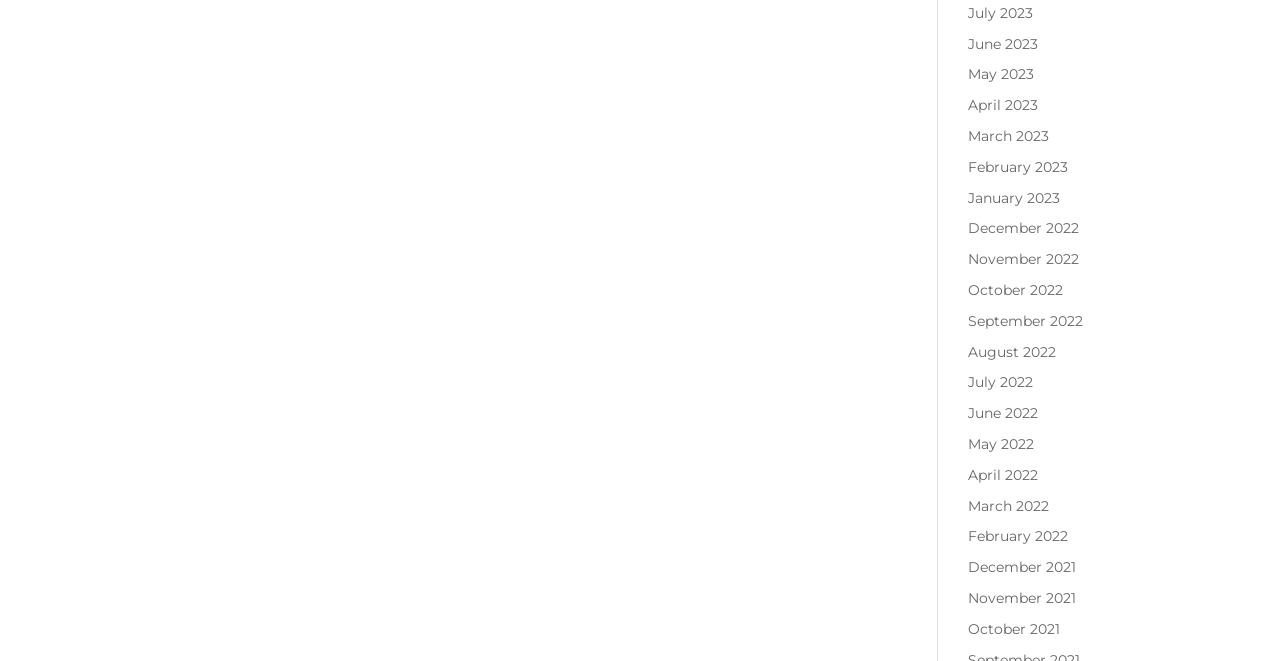Please determine the bounding box coordinates of the element's region to click for the following instruction: "go to June 2022".

[0.756, 0.612, 0.811, 0.639]